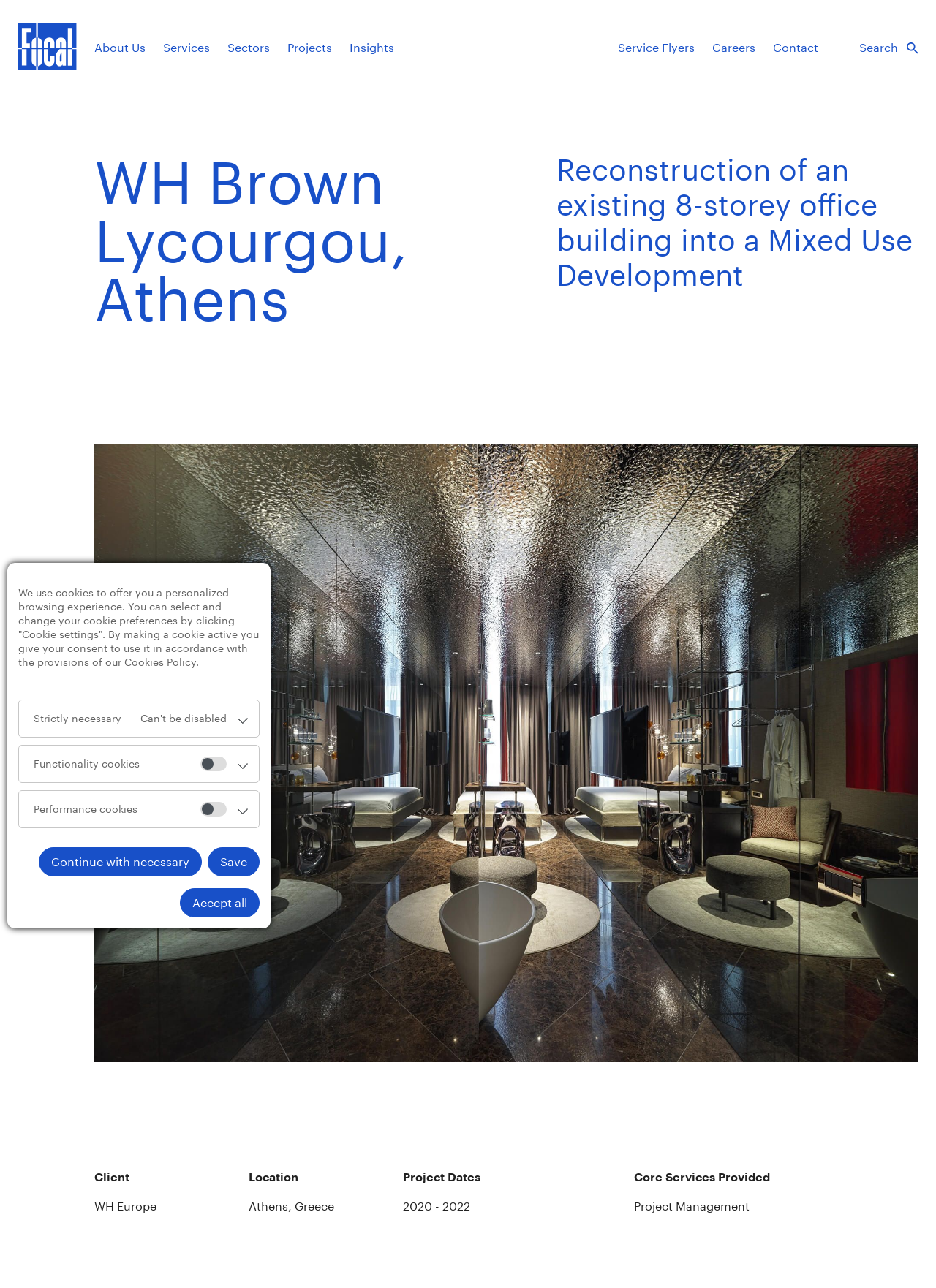Identify the bounding box of the HTML element described here: "Continue with necessary". Provide the coordinates as four float numbers between 0 and 1: [left, top, right, bottom].

[0.041, 0.658, 0.216, 0.68]